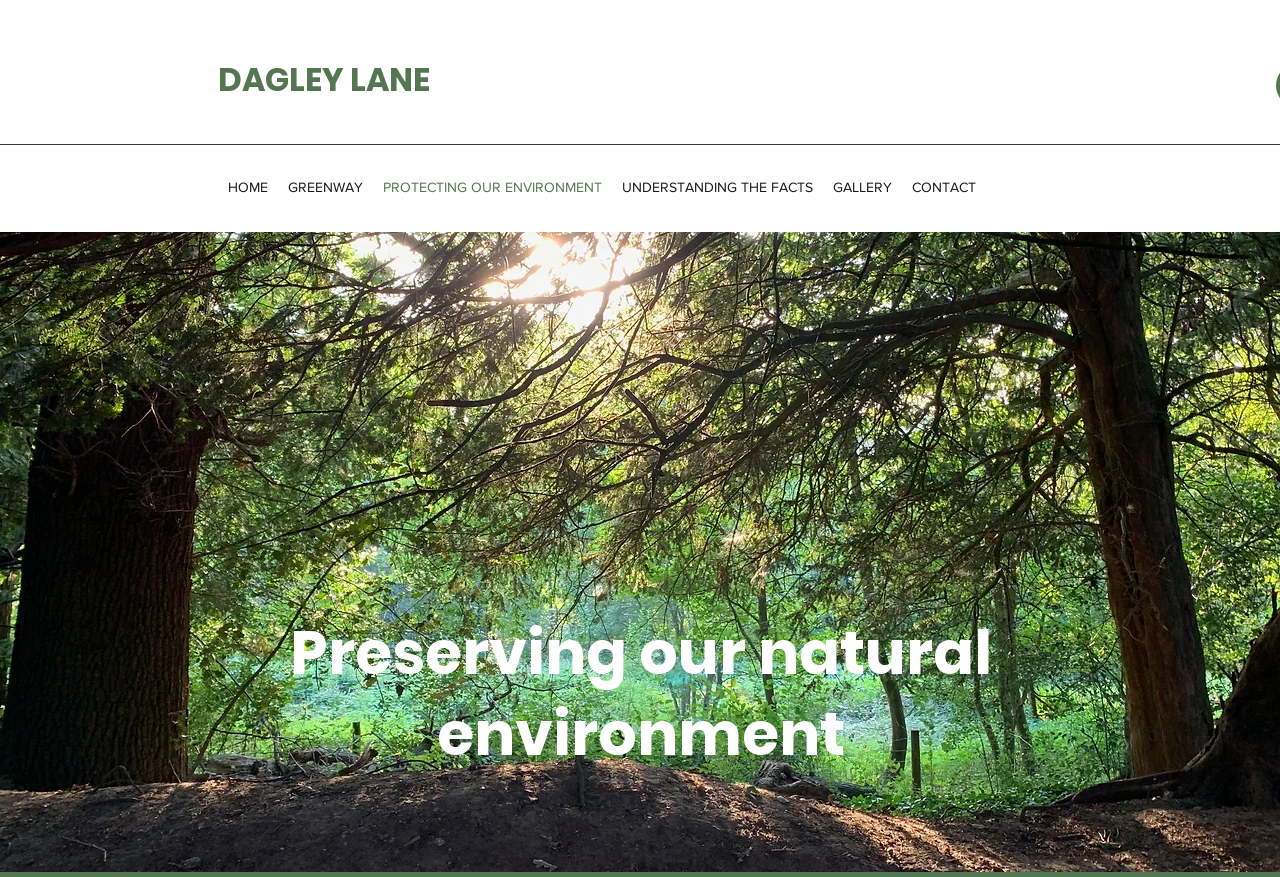Please predict the bounding box coordinates (top-left x, top-left y, bottom-right x, bottom-right y) for the UI element in the screenshot that fits the description: DAGLEY LANE

[0.17, 0.065, 0.336, 0.116]